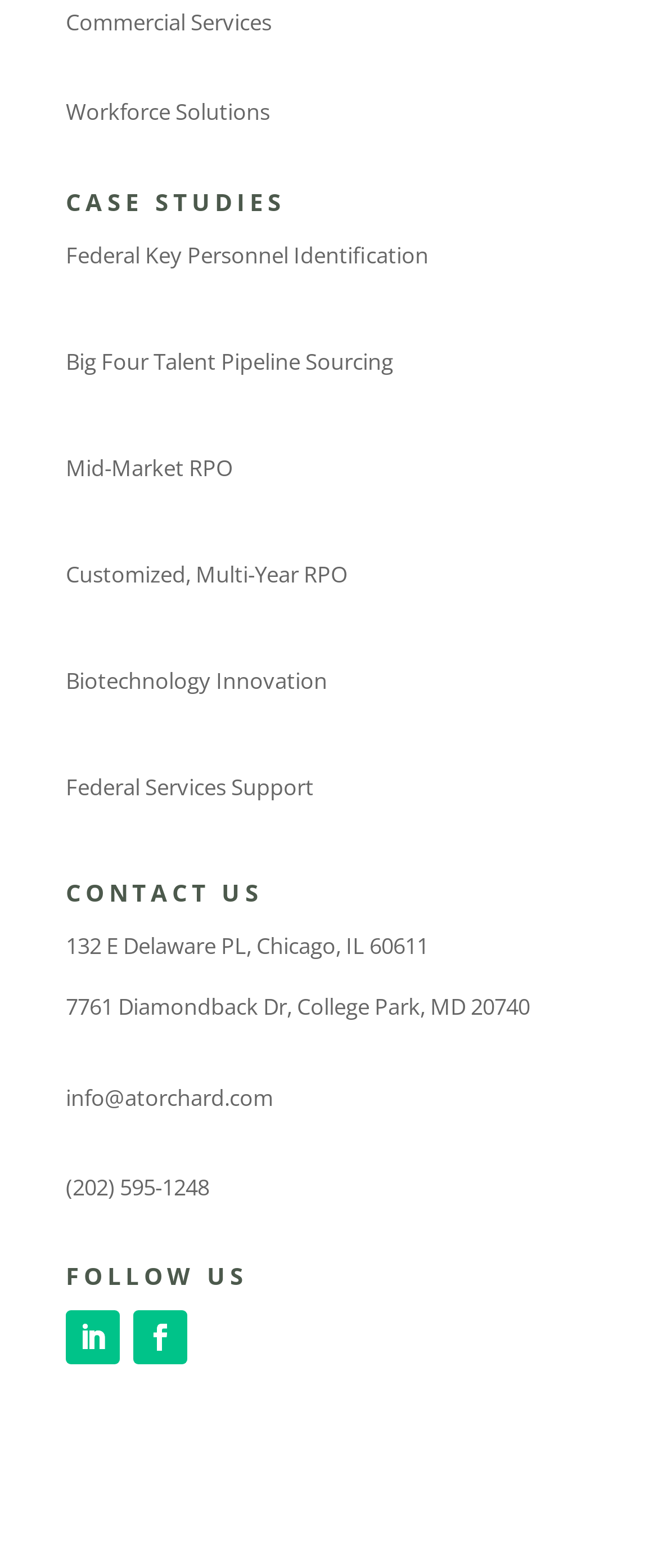Answer the following query with a single word or phrase:
What is the certification logo at the bottom of the page?

Small Business Administration 8a Certified